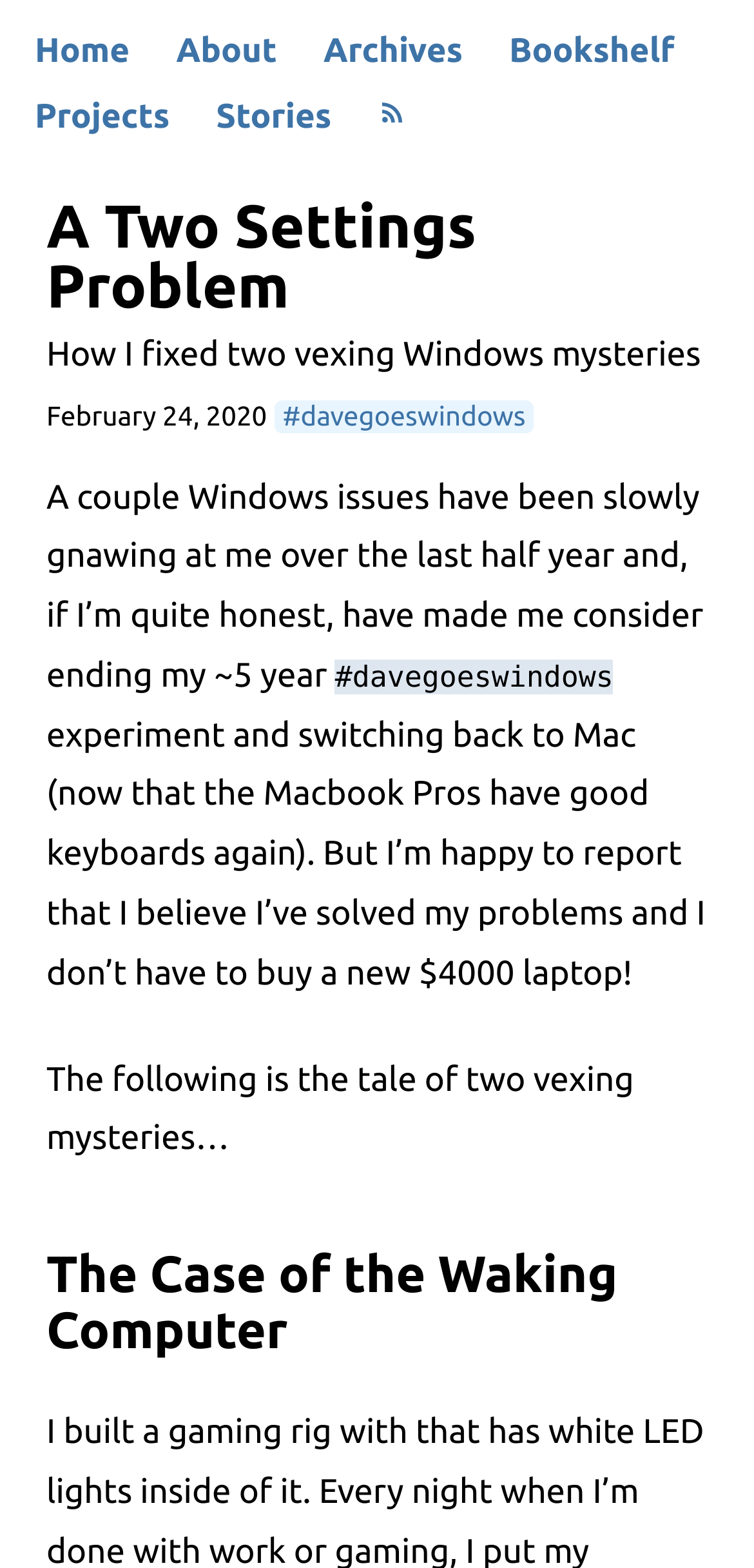Find the bounding box coordinates for the element that must be clicked to complete the instruction: "read about the author". The coordinates should be four float numbers between 0 and 1, indicated as [left, top, right, bottom].

[0.233, 0.021, 0.367, 0.044]